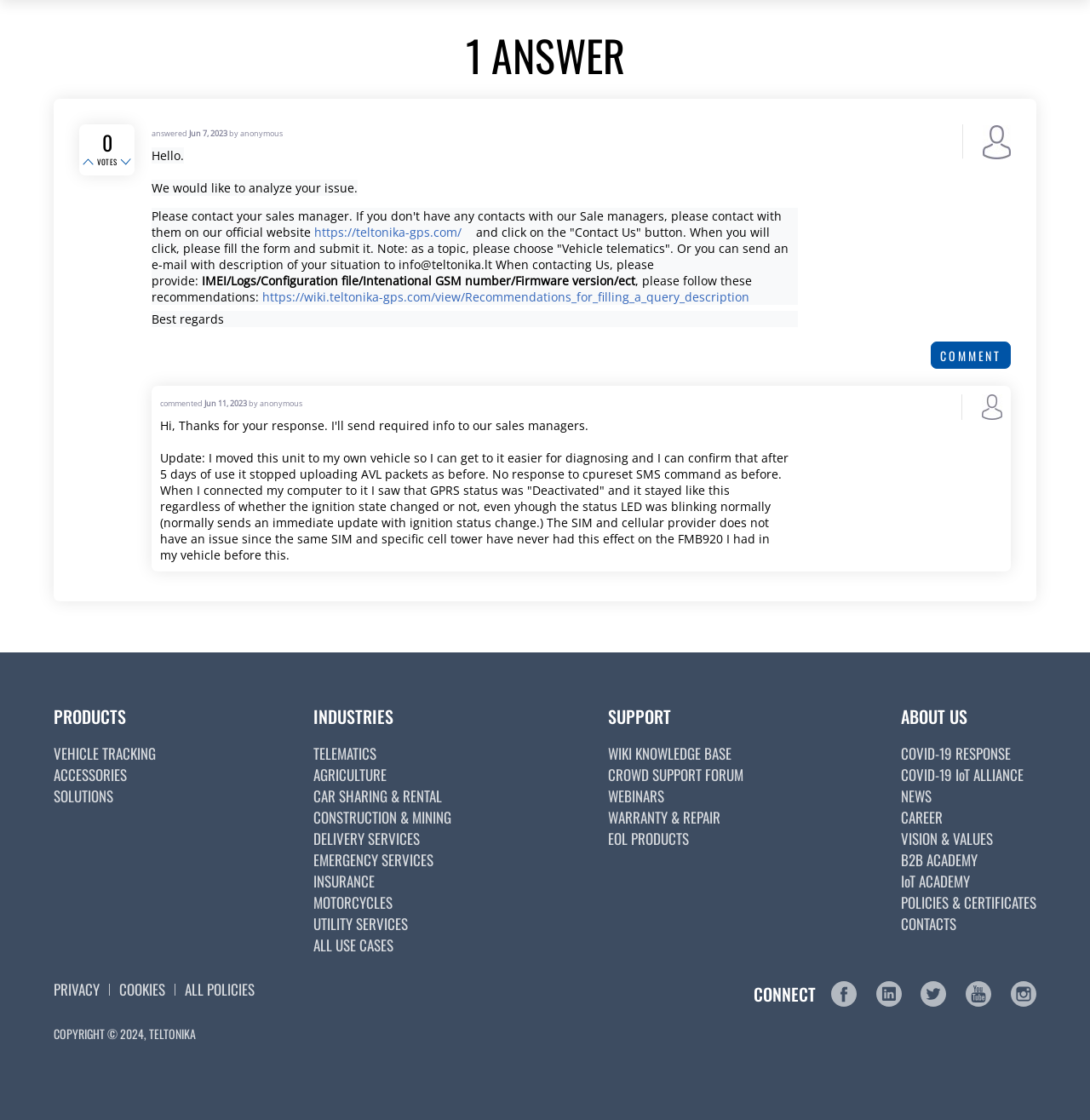Please indicate the bounding box coordinates for the clickable area to complete the following task: "Click the 'CONTACT US' link". The coordinates should be specified as four float numbers between 0 and 1, i.e., [left, top, right, bottom].

[0.288, 0.2, 0.434, 0.214]